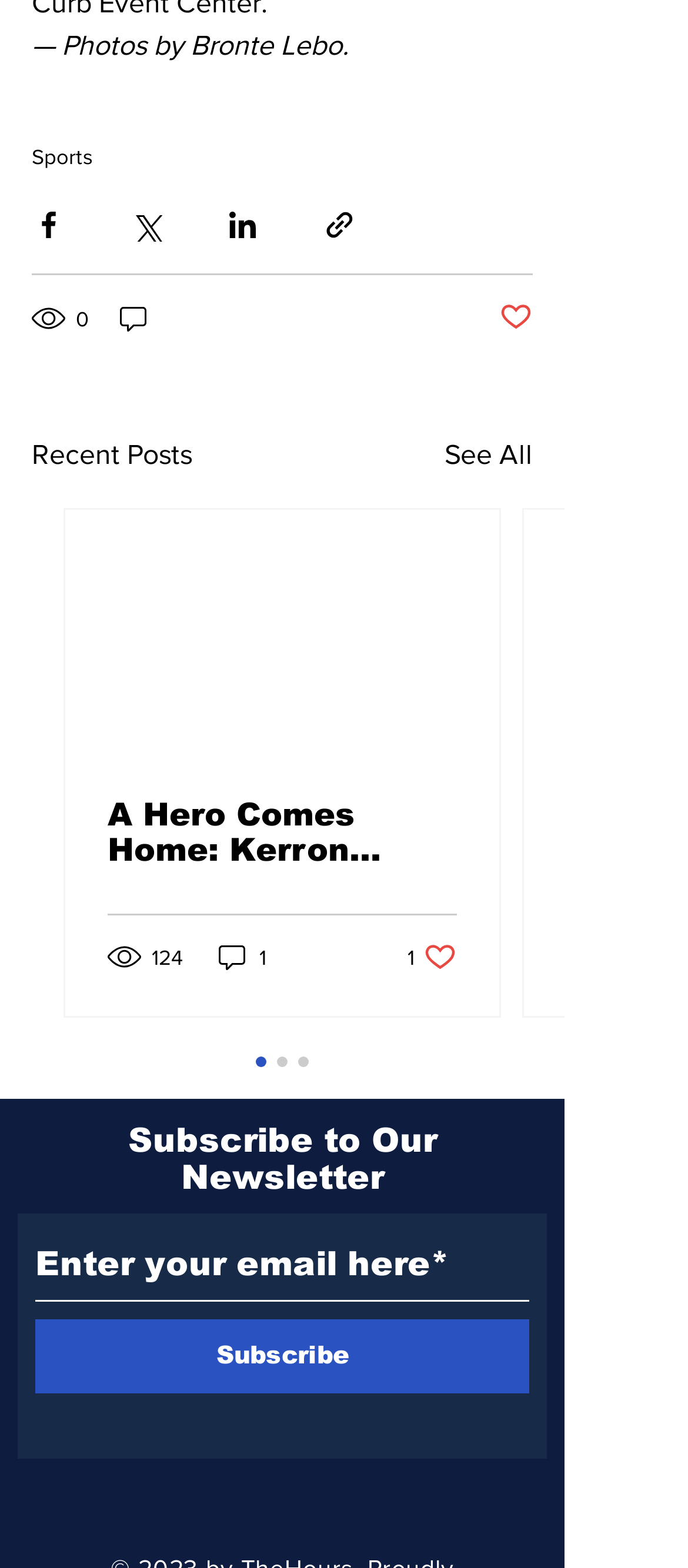Provide the bounding box coordinates of the HTML element this sentence describes: "1". The bounding box coordinates consist of four float numbers between 0 and 1, i.e., [left, top, right, bottom].

[0.313, 0.6, 0.392, 0.621]